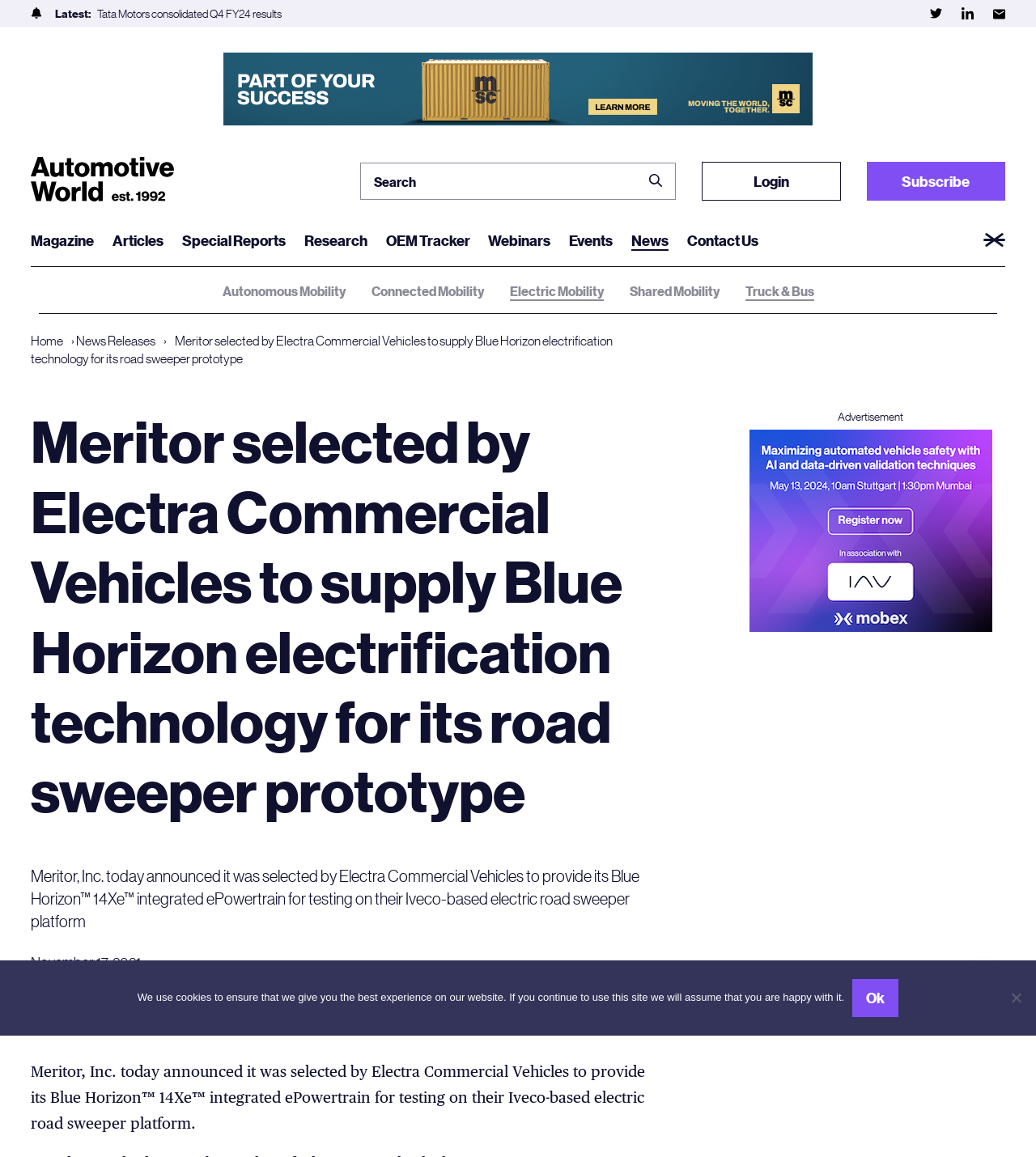Please identify the bounding box coordinates of the region to click in order to complete the task: "Read the news about Autonomous Mobility". The coordinates must be four float numbers between 0 and 1, specified as [left, top, right, bottom].

[0.214, 0.244, 0.333, 0.259]